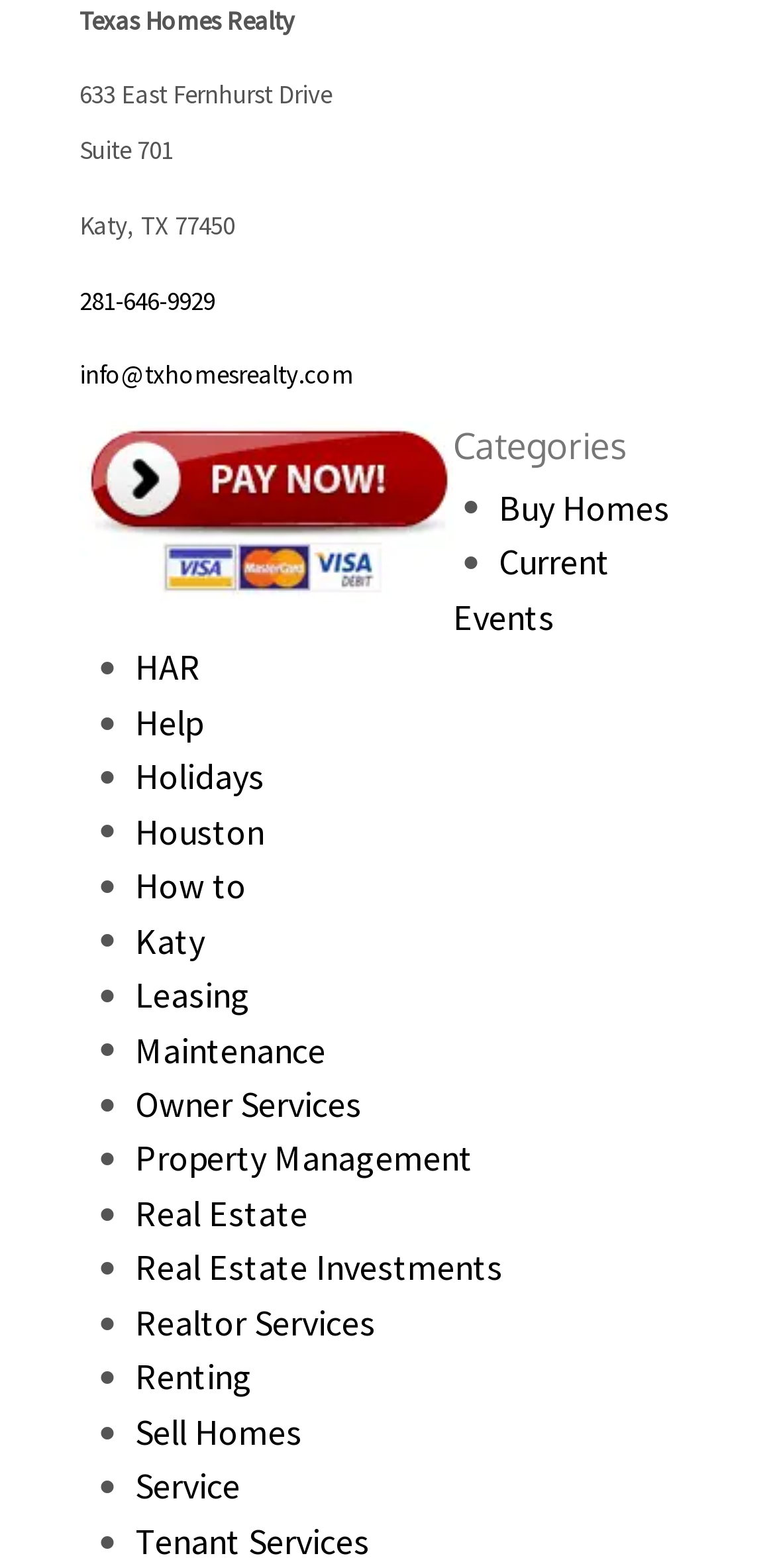Identify the bounding box coordinates of the clickable region necessary to fulfill the following instruction: "Call the phone number 281-646-9929". The bounding box coordinates should be four float numbers between 0 and 1, i.e., [left, top, right, bottom].

[0.103, 0.181, 0.277, 0.202]